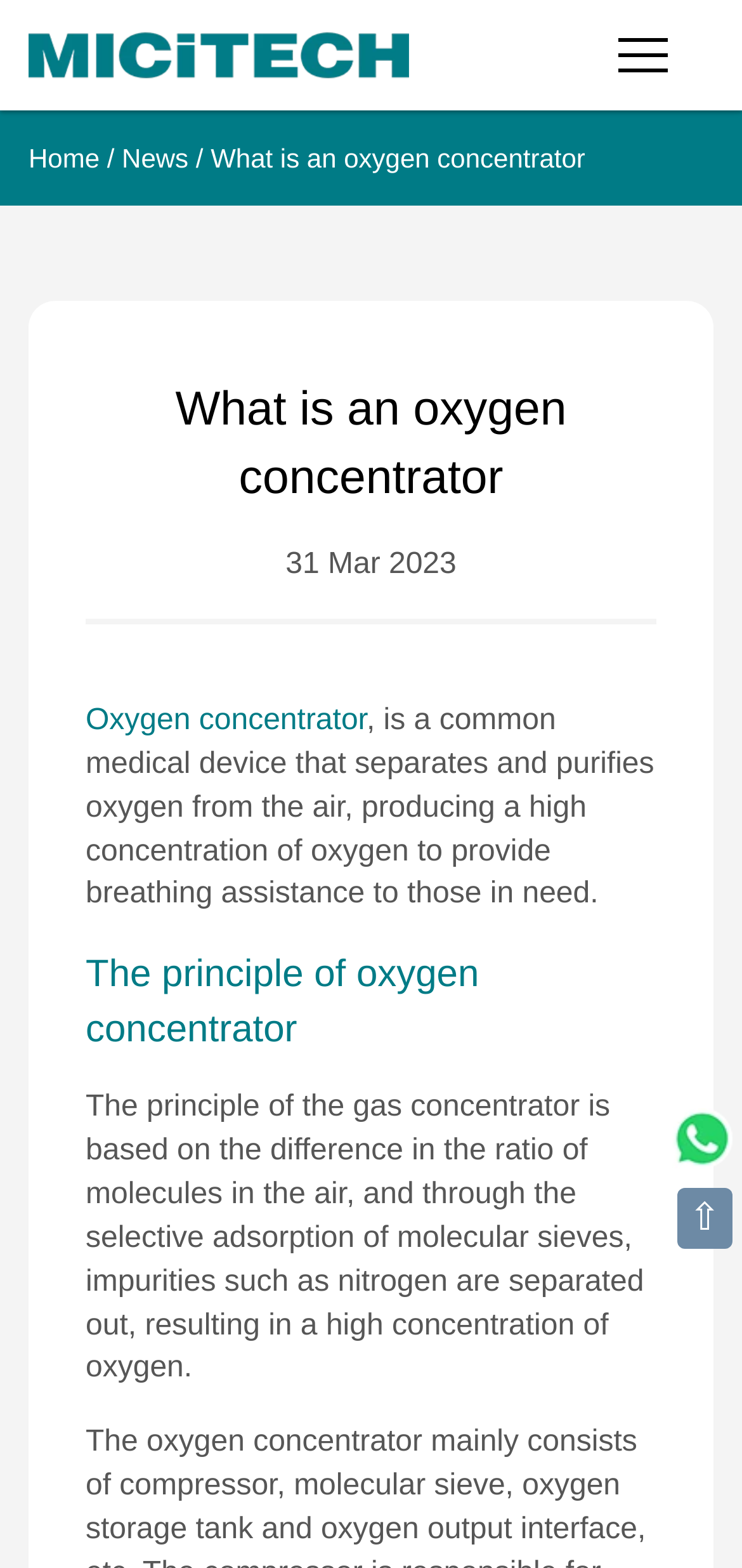Select the bounding box coordinates of the element I need to click to carry out the following instruction: "Go to Products".

[0.038, 0.07, 0.962, 0.142]